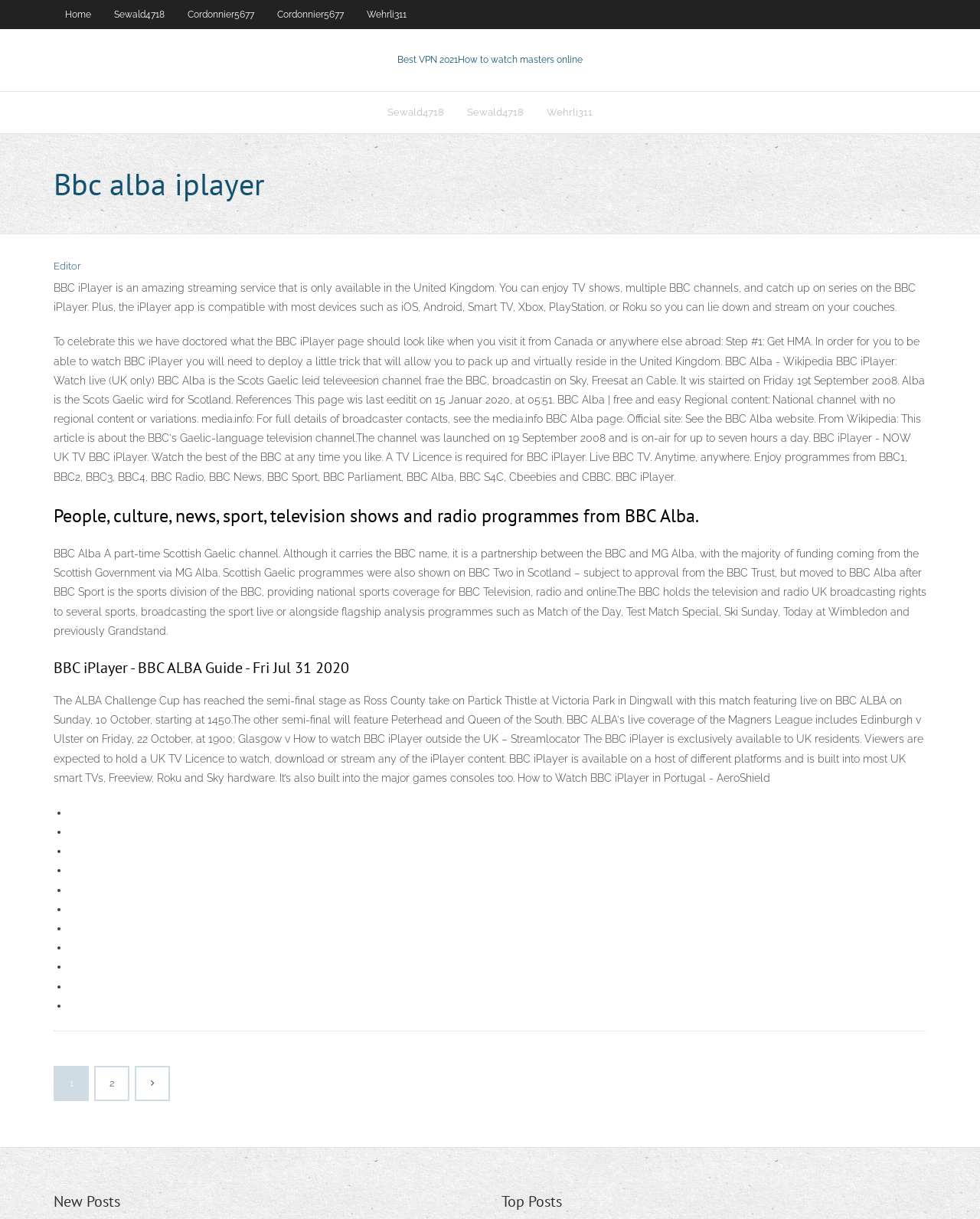Reply to the question with a single word or phrase:
What is BBC iPlayer?

Streaming service